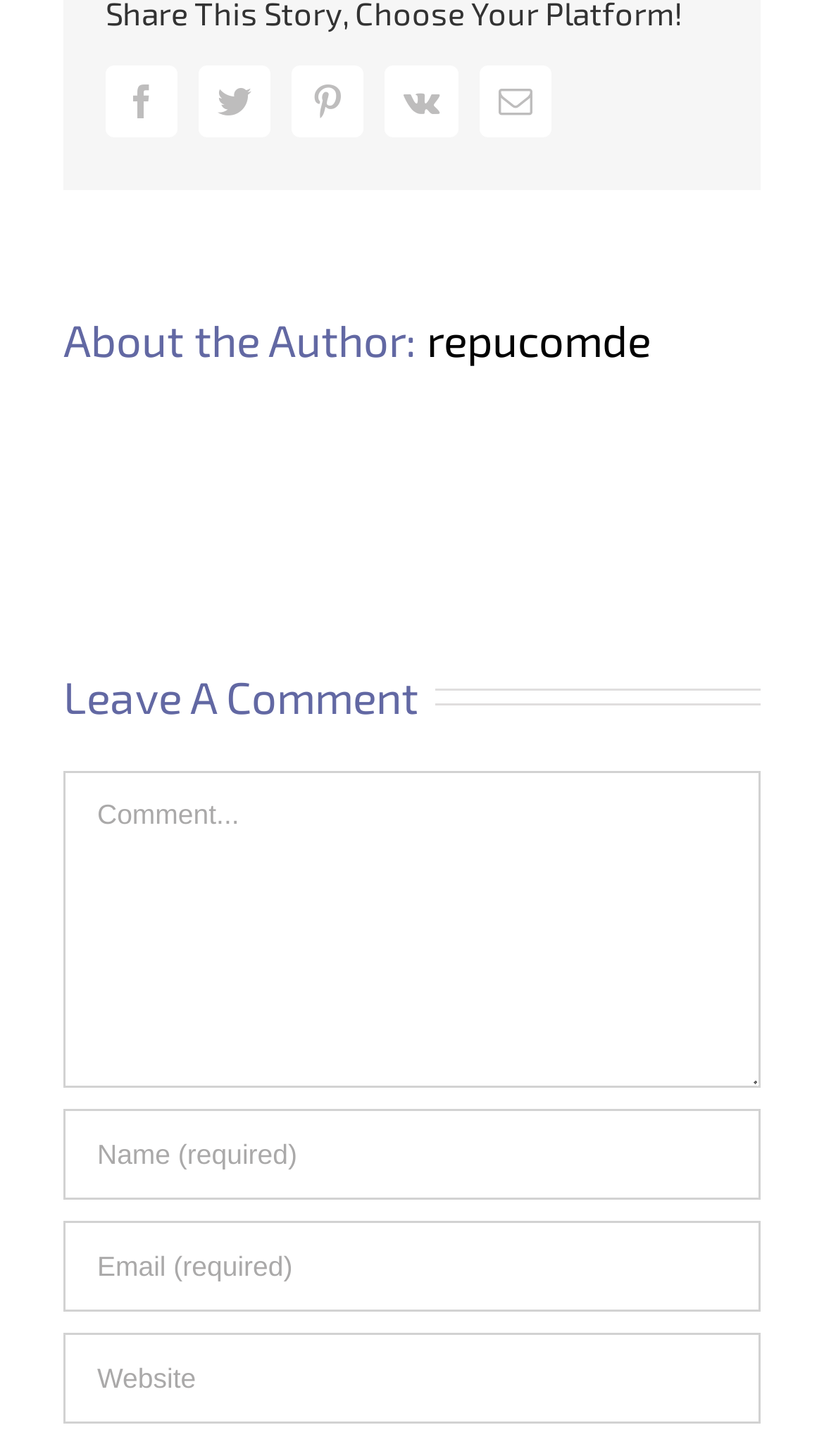Could you determine the bounding box coordinates of the clickable element to complete the instruction: "Enter your name"? Provide the coordinates as four float numbers between 0 and 1, i.e., [left, top, right, bottom].

[0.077, 0.762, 0.923, 0.824]